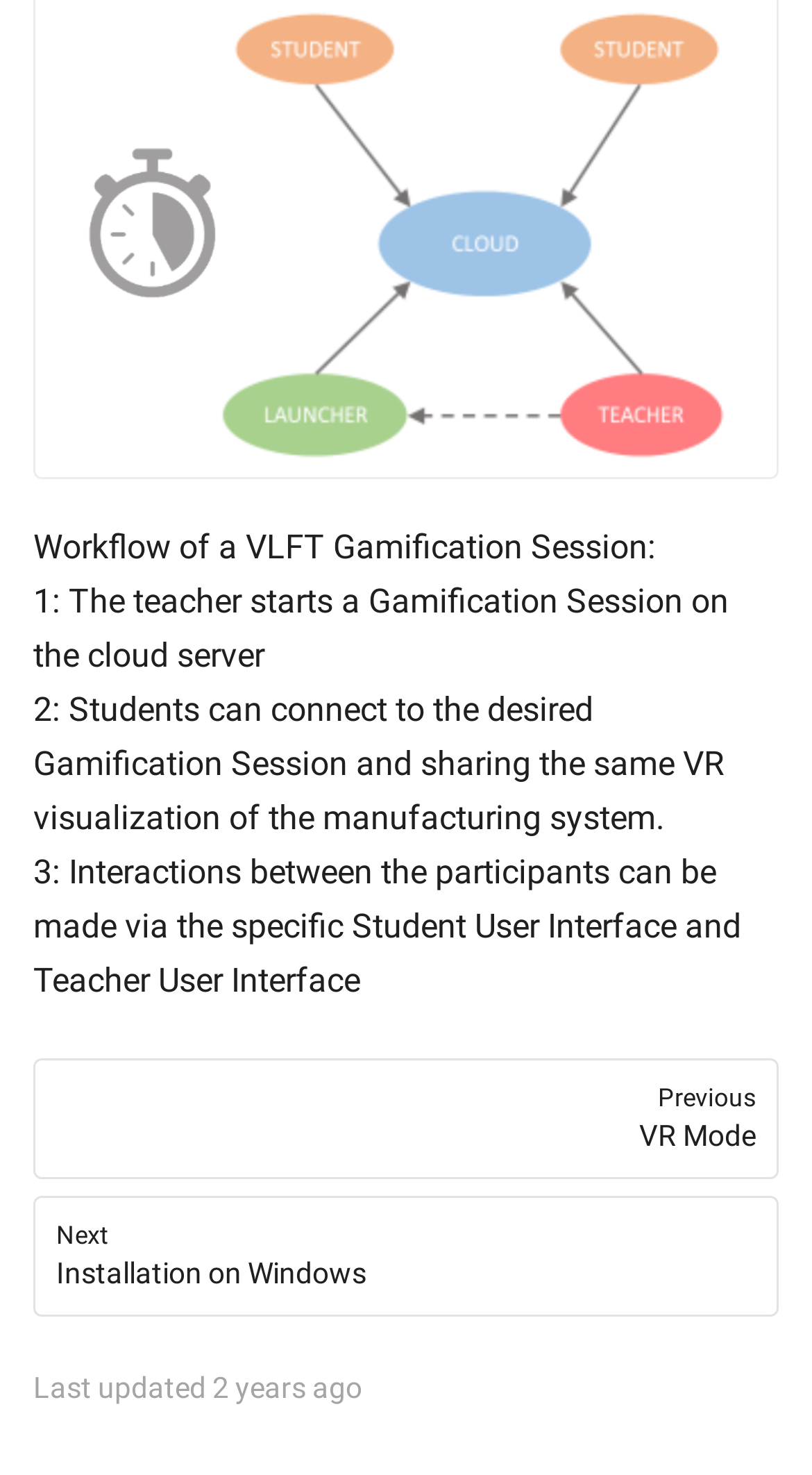For the following element description, predict the bounding box coordinates in the format (top-left x, top-left y, bottom-right x, bottom-right y). All values should be floating point numbers between 0 and 1. Description: PreviousVR Mode

[0.041, 0.717, 0.959, 0.799]